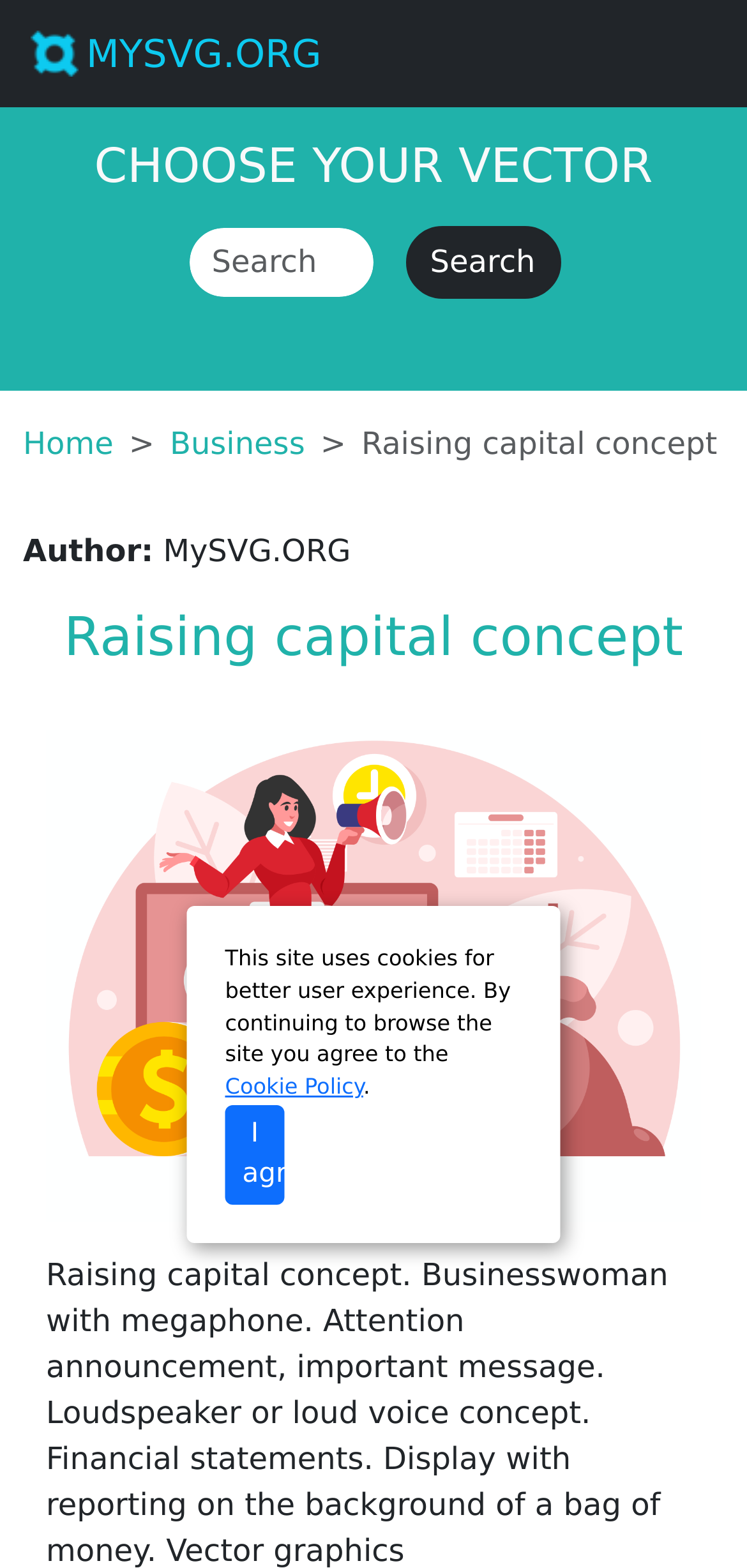Generate the text content of the main headline of the webpage.

Raising capital concept